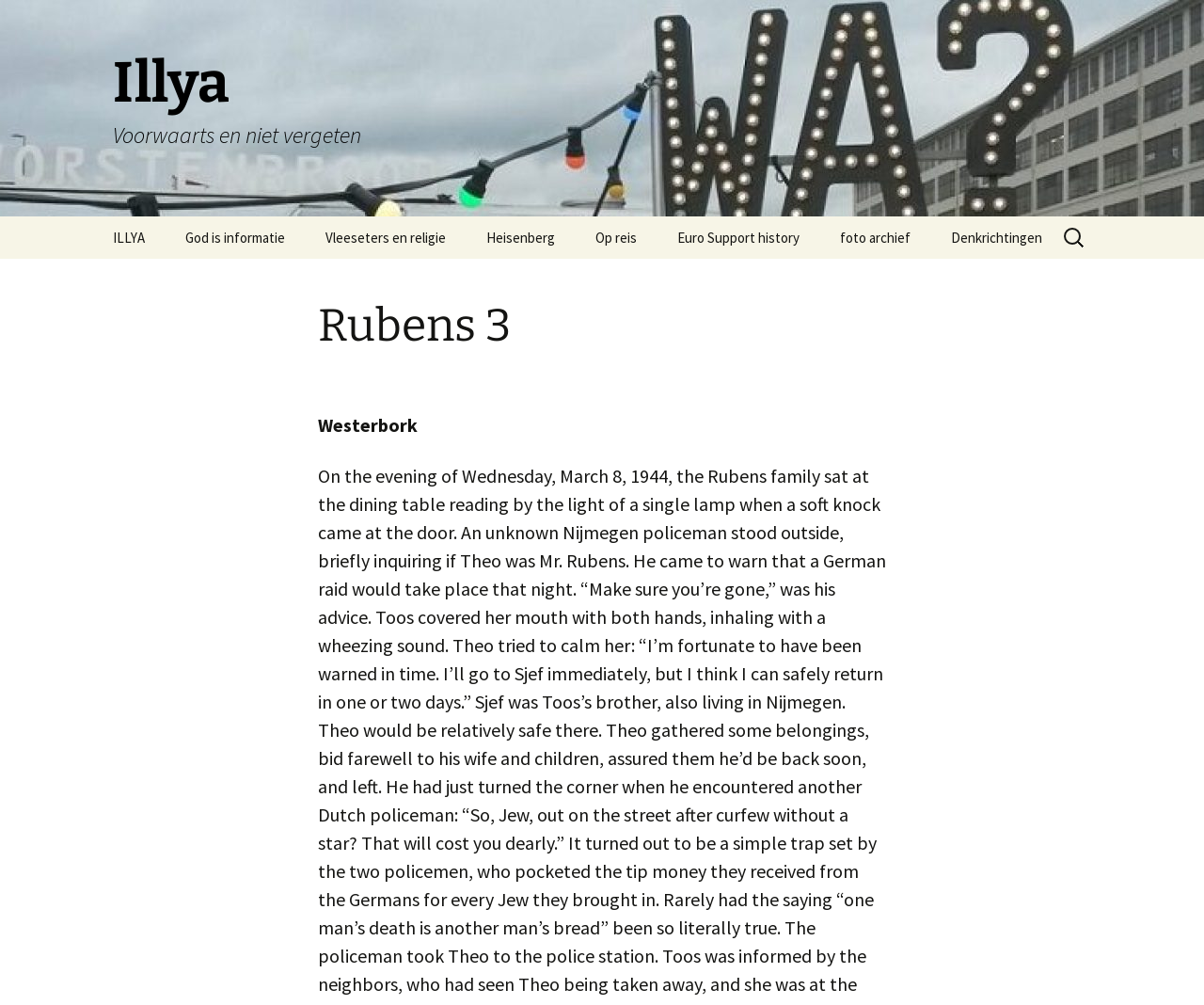What is the purpose of the search box?
Please respond to the question with a detailed and thorough explanation.

The search box has a placeholder text 'Zoeken naar:' which is Dutch for 'Search for:', indicating that it is used to search the website.